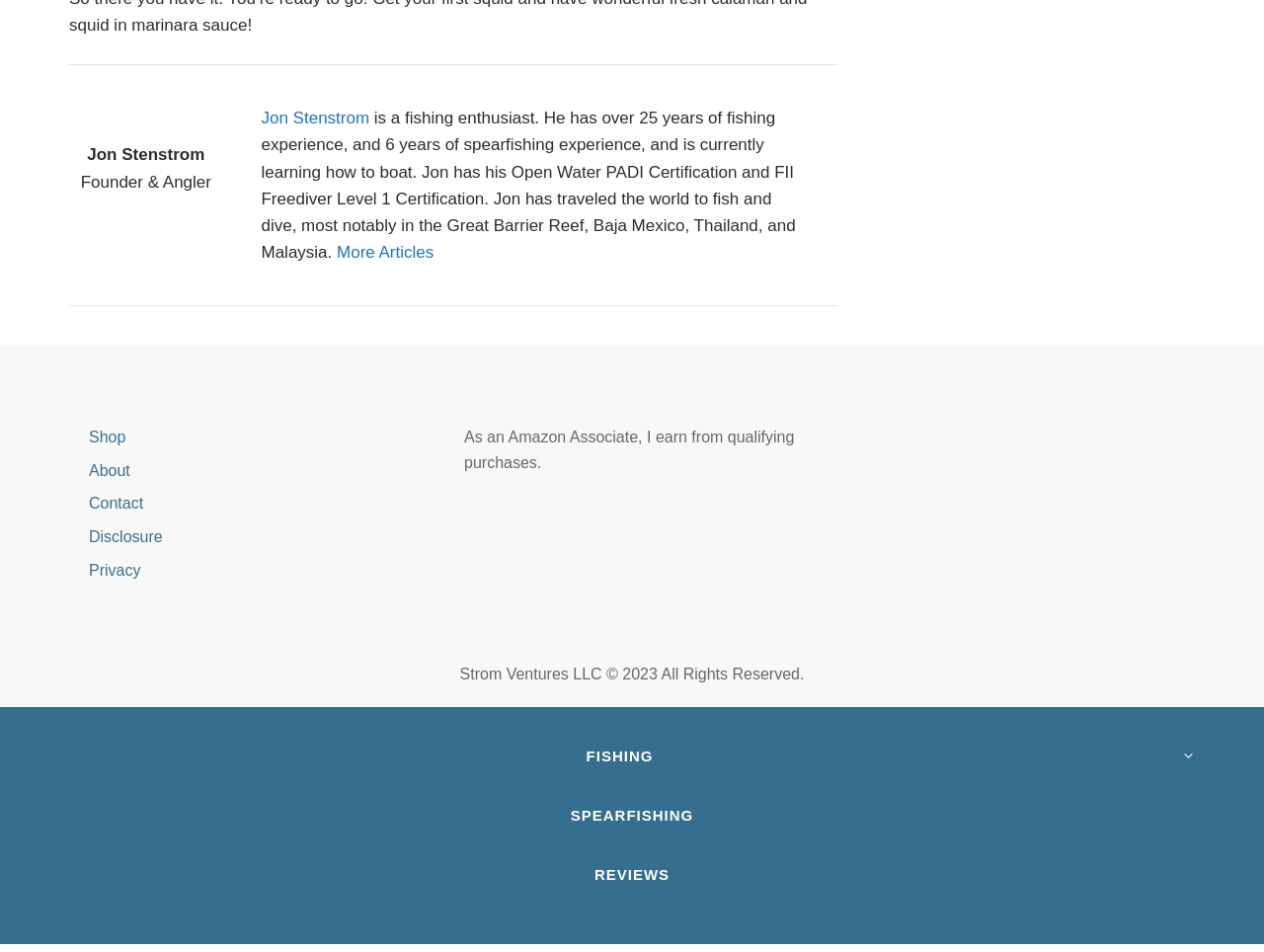Locate the bounding box coordinates of the area to click to fulfill this instruction: "Click on the link to read more about Jon Stenstrom". The bounding box should be presented as four float numbers between 0 and 1, in the order [left, top, right, bottom].

[0.207, 0.114, 0.292, 0.134]